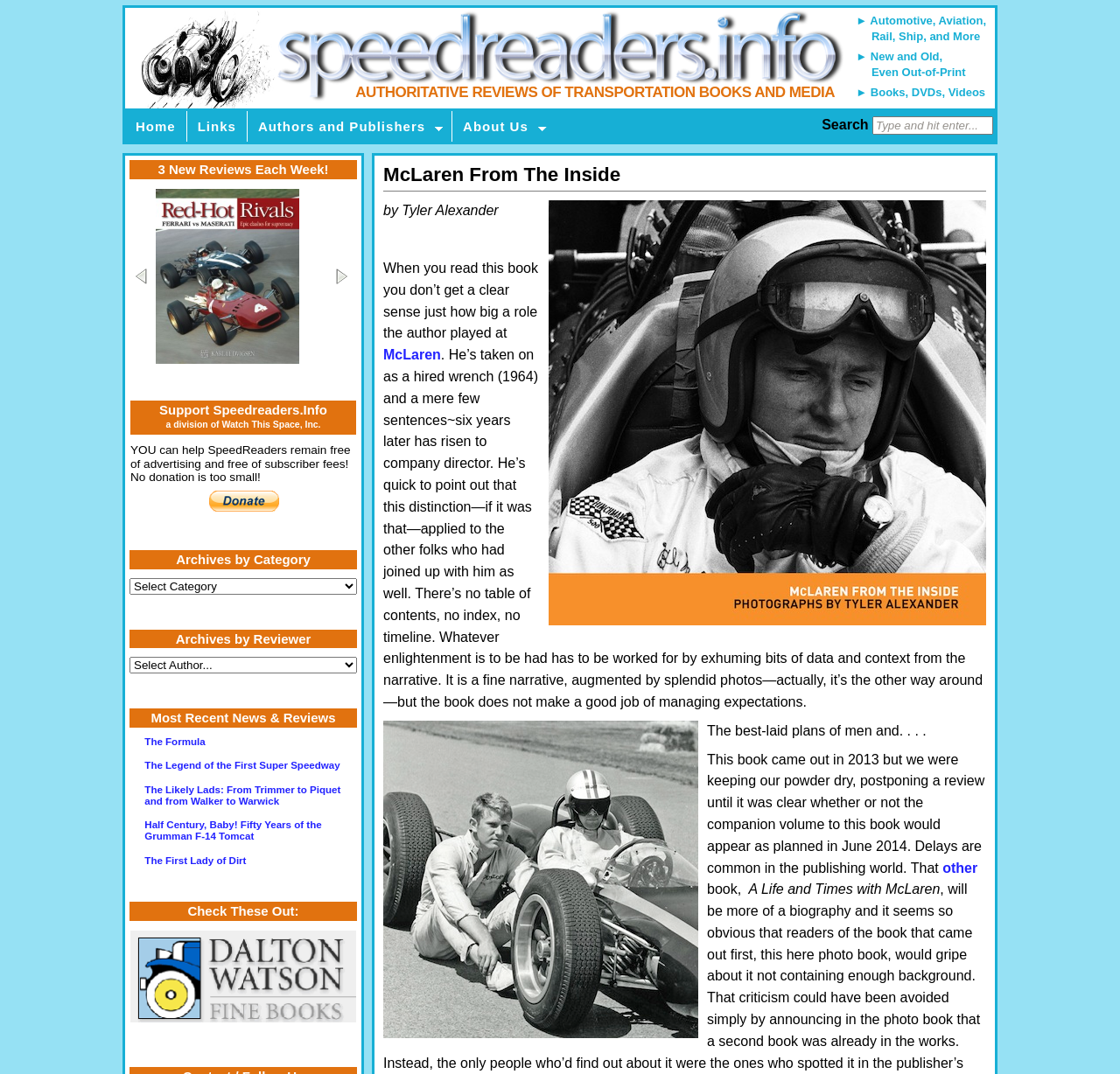Given the element description "alt="Dalton Watson.gif" title="Dalton Watson.gif"", identify the bounding box of the corresponding UI element.

[0.116, 0.942, 0.318, 0.954]